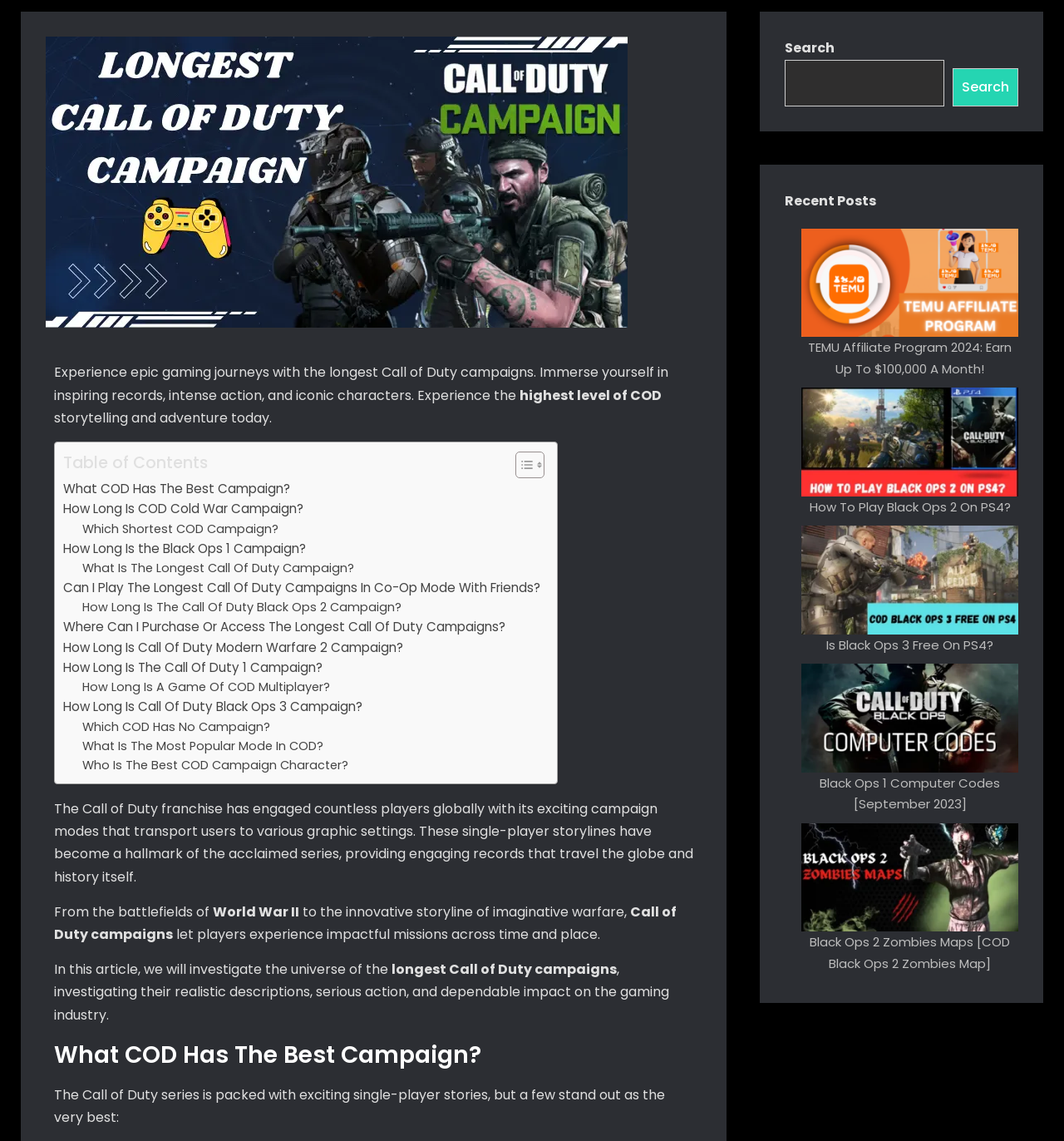Provide the bounding box coordinates of the HTML element this sentence describes: "Poems". The bounding box coordinates consist of four float numbers between 0 and 1, i.e., [left, top, right, bottom].

None